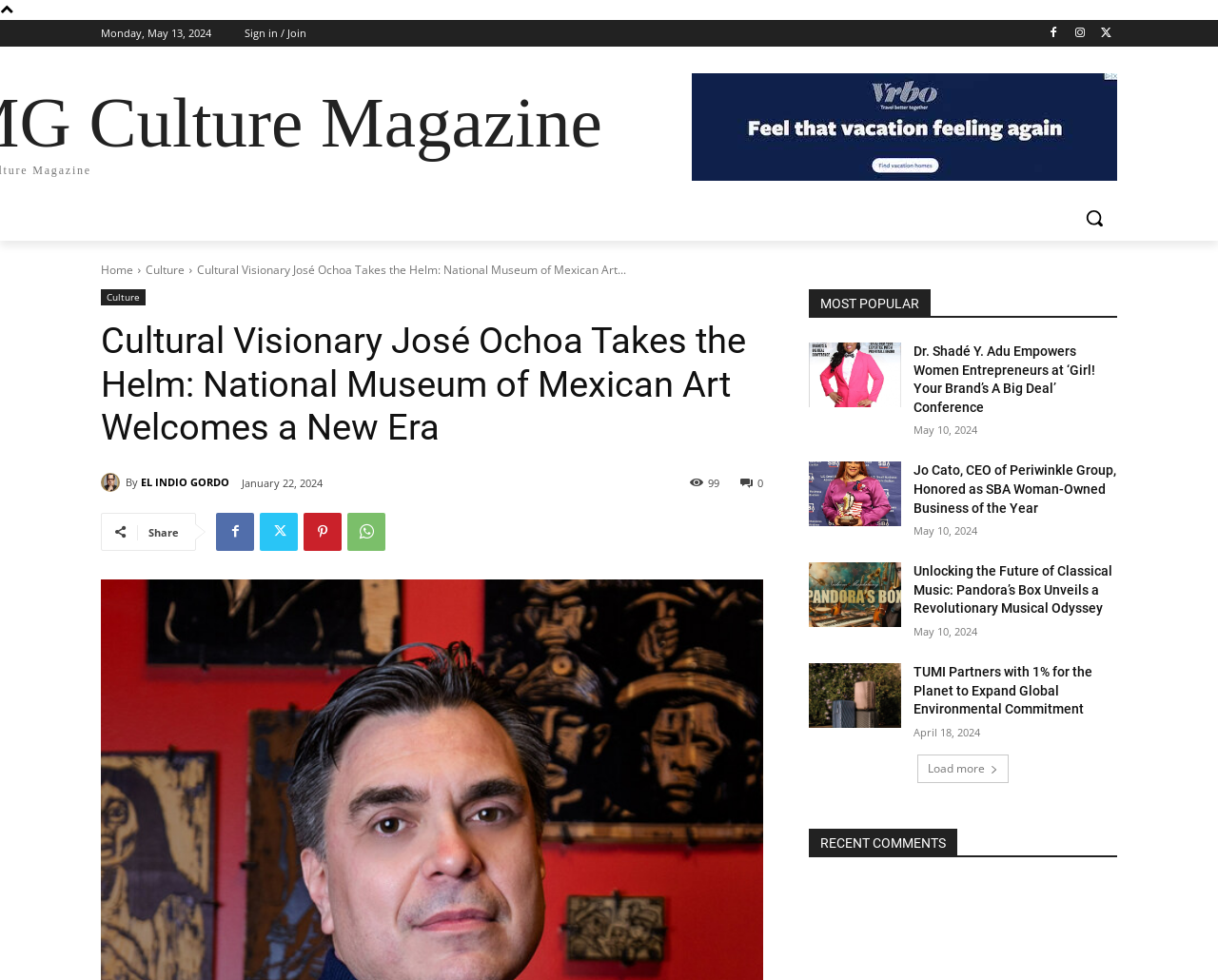Pinpoint the bounding box coordinates of the clickable area necessary to execute the following instruction: "Read the news about Reduction 20% Duty on U.S.". The coordinates should be given as four float numbers between 0 and 1, namely [left, top, right, bottom].

None